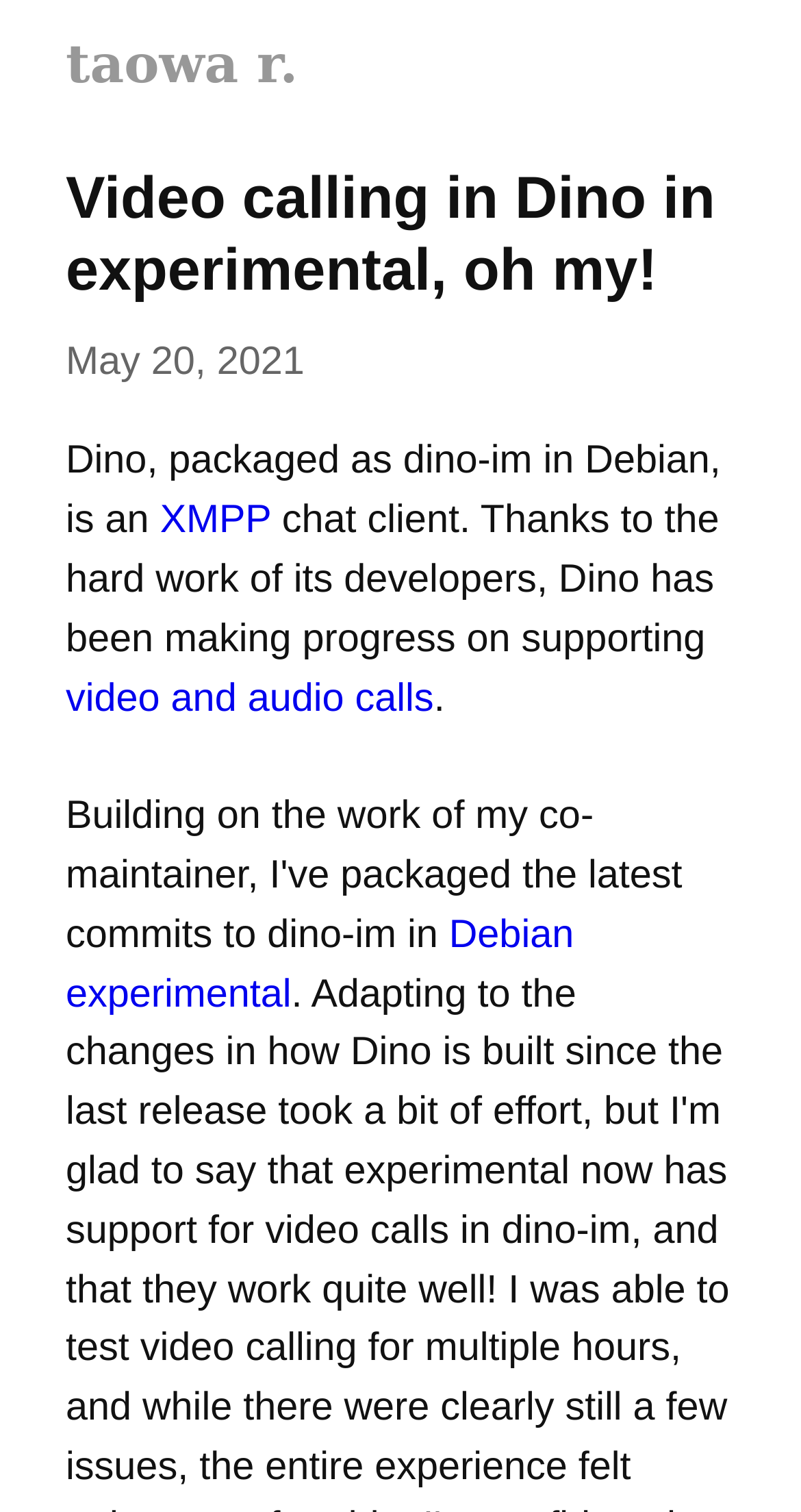Answer in one word or a short phrase: 
When was the article published?

May 20, 2021